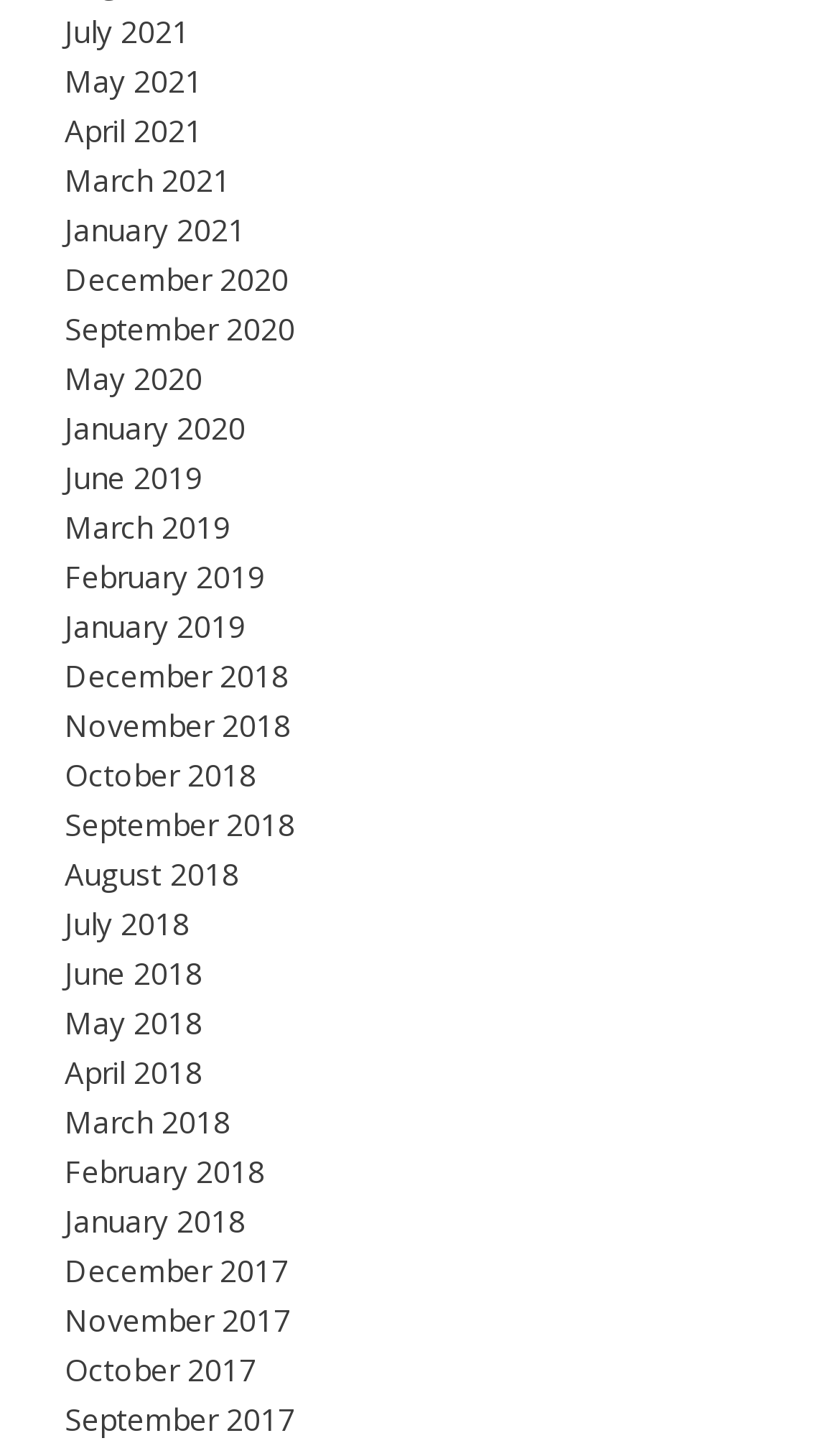Are there any links available for the current month on this webpage?
Using the details shown in the screenshot, provide a comprehensive answer to the question.

I looked at the links on the webpage and found that the latest month and year available is July 2021, which means there are no links available for the current month on this webpage.